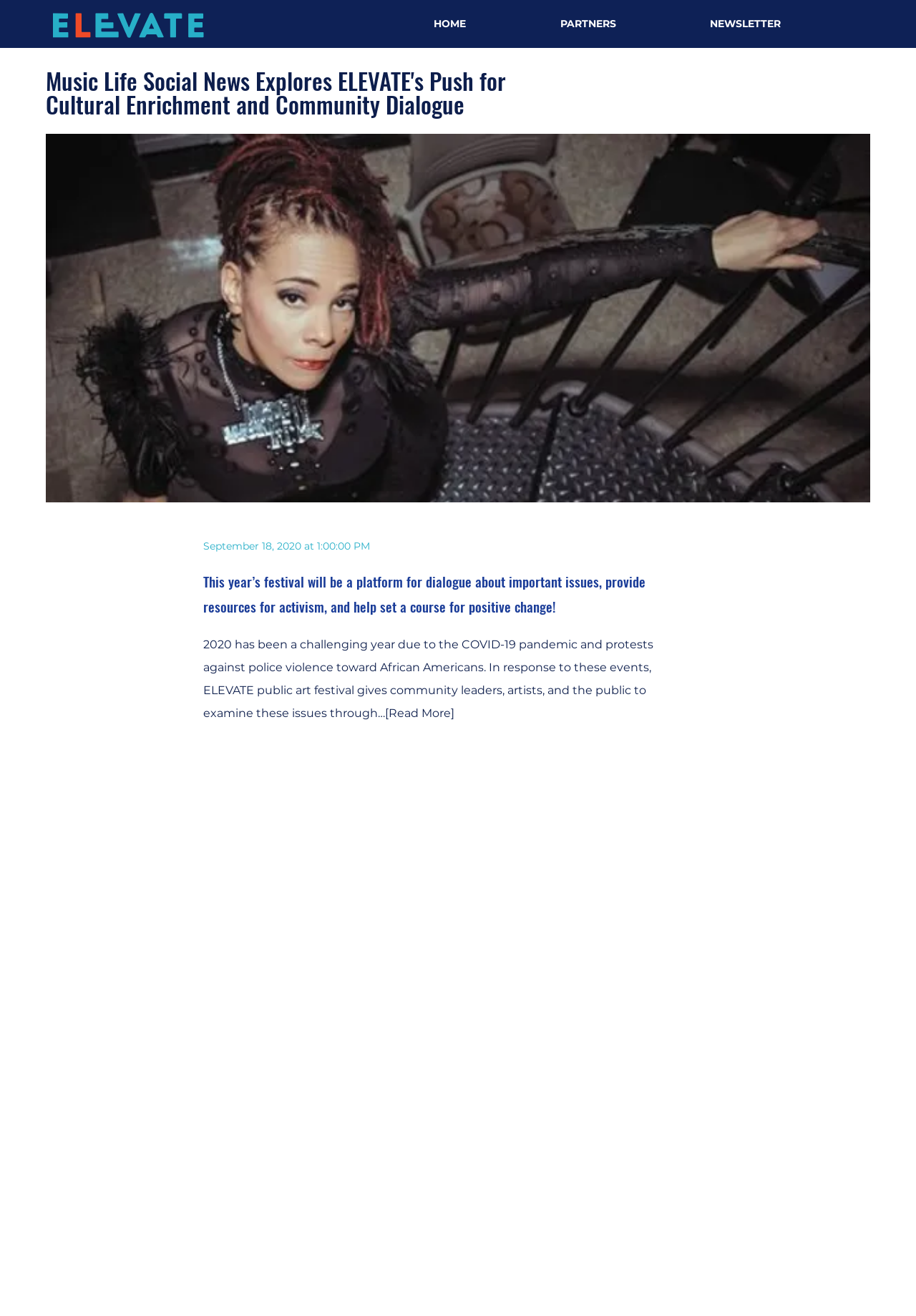What is the purpose of the festival?
Based on the visual, give a brief answer using one word or a short phrase.

Dialogue and activism